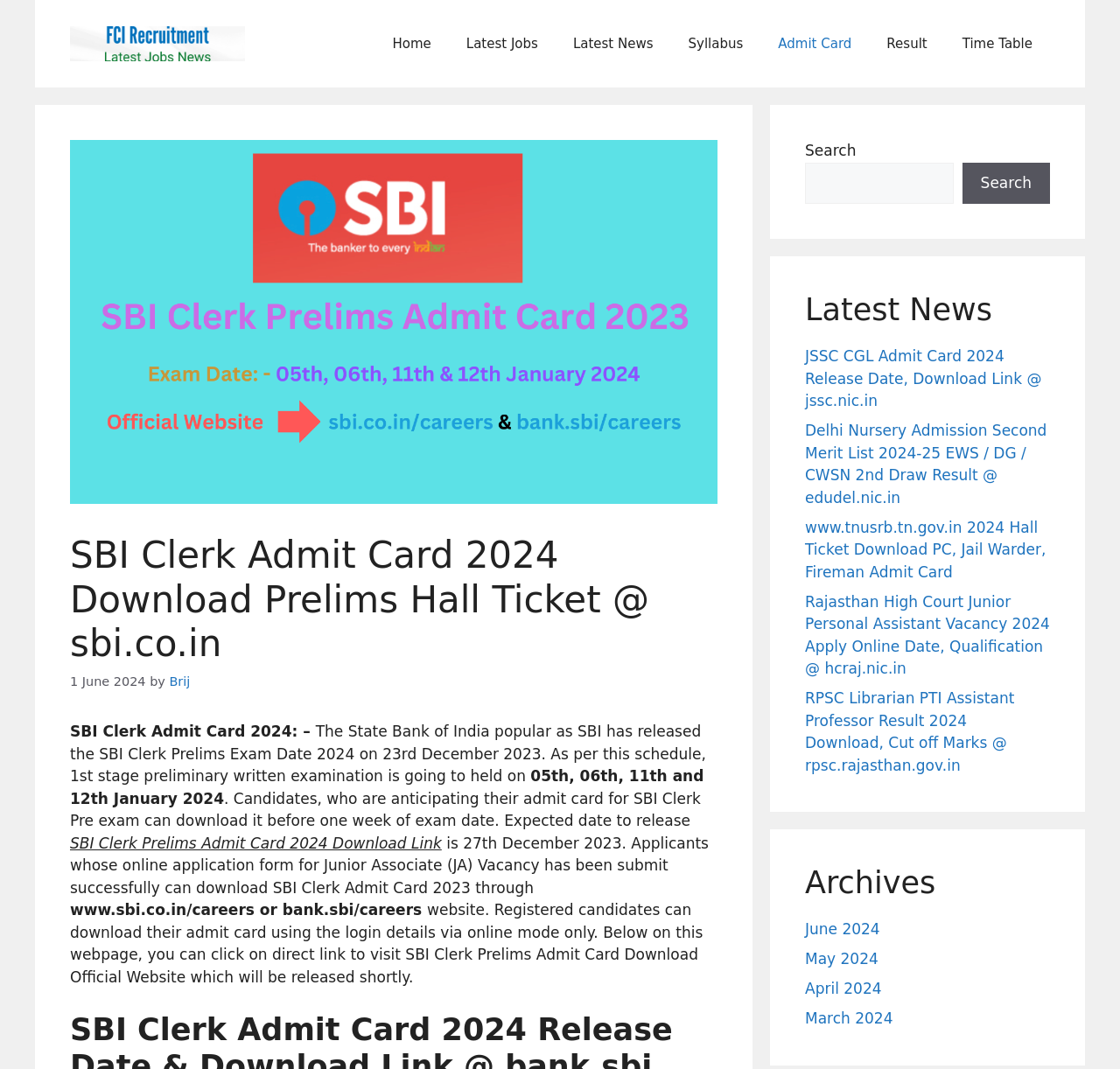Please identify the coordinates of the bounding box that should be clicked to fulfill this instruction: "Visit the 'Latest Jobs' page".

[0.401, 0.016, 0.496, 0.065]